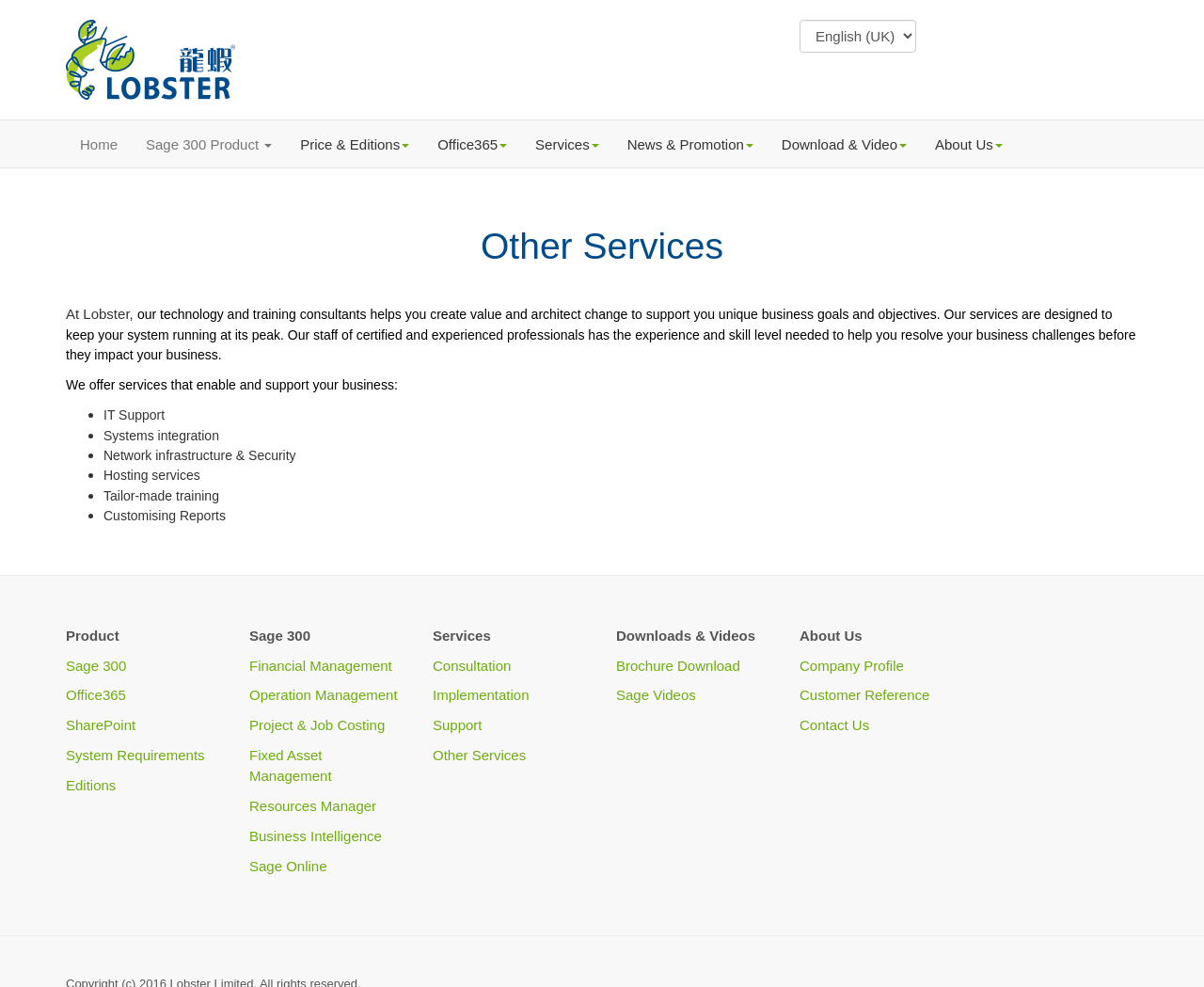Please provide a comprehensive answer to the question based on the screenshot: What services does Lobster Limited offer?

Based on the webpage, Lobster Limited offers various services including IT Support, Systems integration, Network infrastructure & Security, Hosting services, Tailor-made training, and Customising Reports, as listed under the 'Other Services' section.